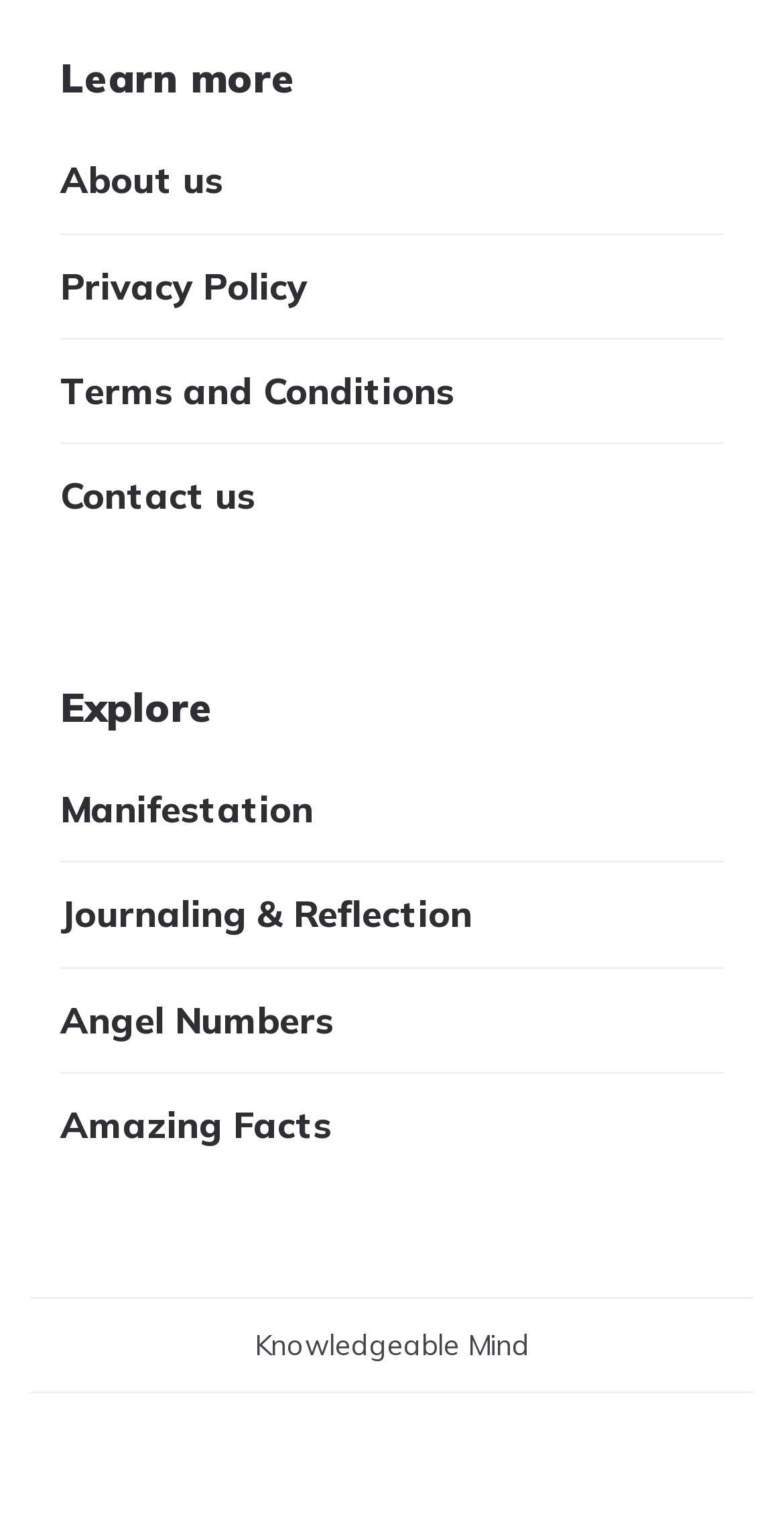Please identify the bounding box coordinates of the clickable area that will allow you to execute the instruction: "Explore the Manifestation section".

[0.077, 0.501, 0.4, 0.569]